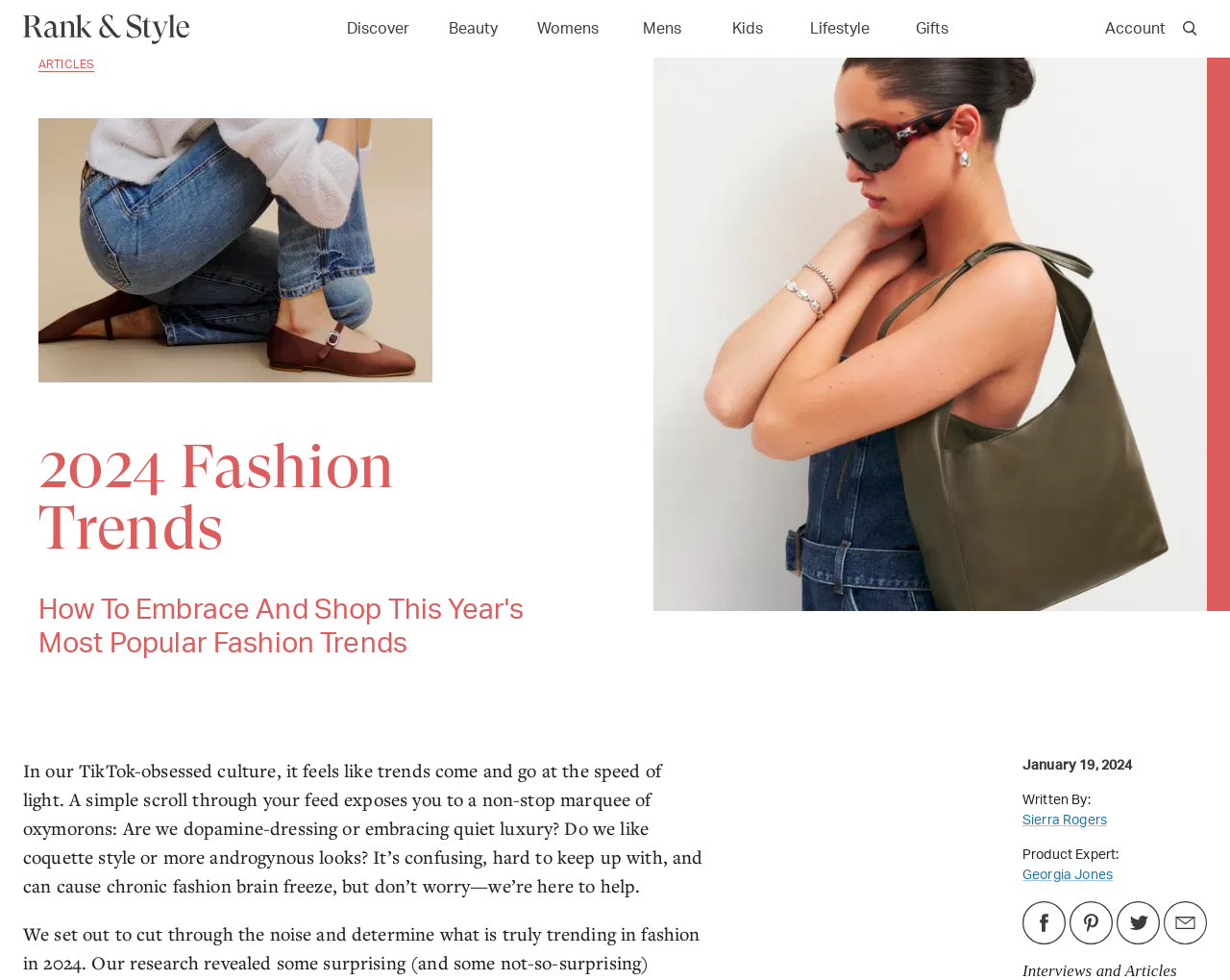Please answer the following question as detailed as possible based on the image: 
Who wrote the article?

The author of the article can be determined by looking at the text at the bottom of the webpage, which says 'Written By: Sierra Rogers'.